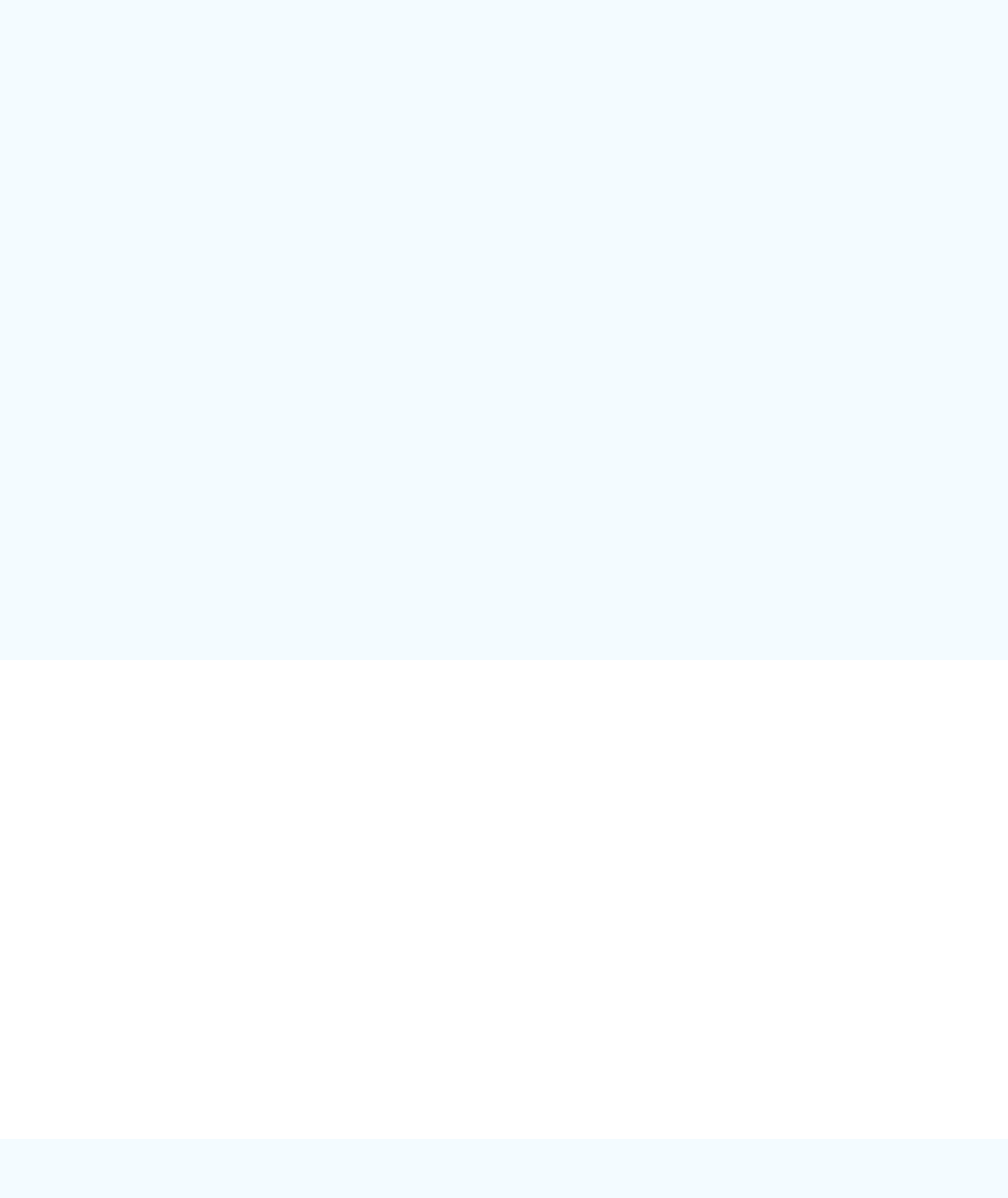Can you identify the bounding box coordinates of the clickable region needed to carry out this instruction: 'View the 'Heparin Sodium' product'? The coordinates should be four float numbers within the range of 0 to 1, stated as [left, top, right, bottom].

[0.109, 0.157, 0.287, 0.269]